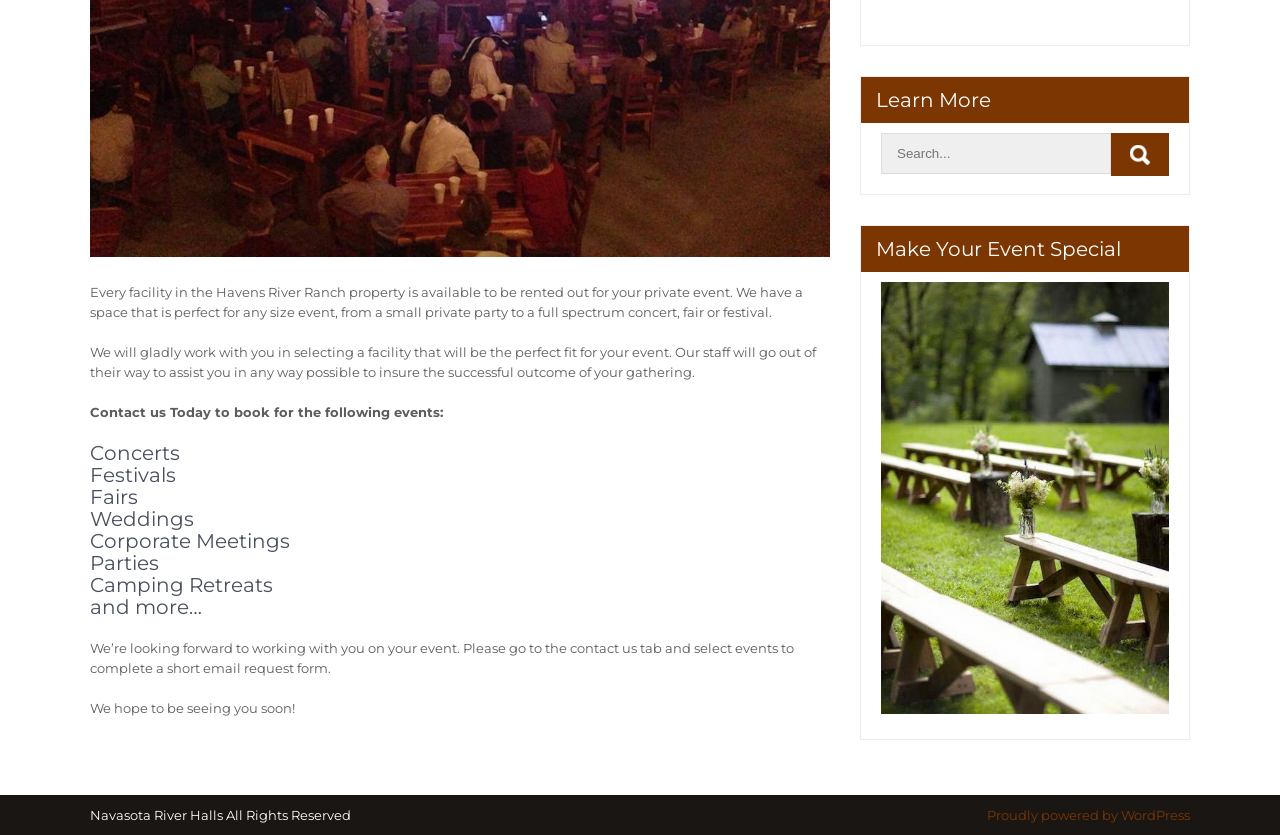Find the coordinates for the bounding box of the element with this description: "name="s" placeholder="Search..."".

[0.688, 0.16, 0.868, 0.209]